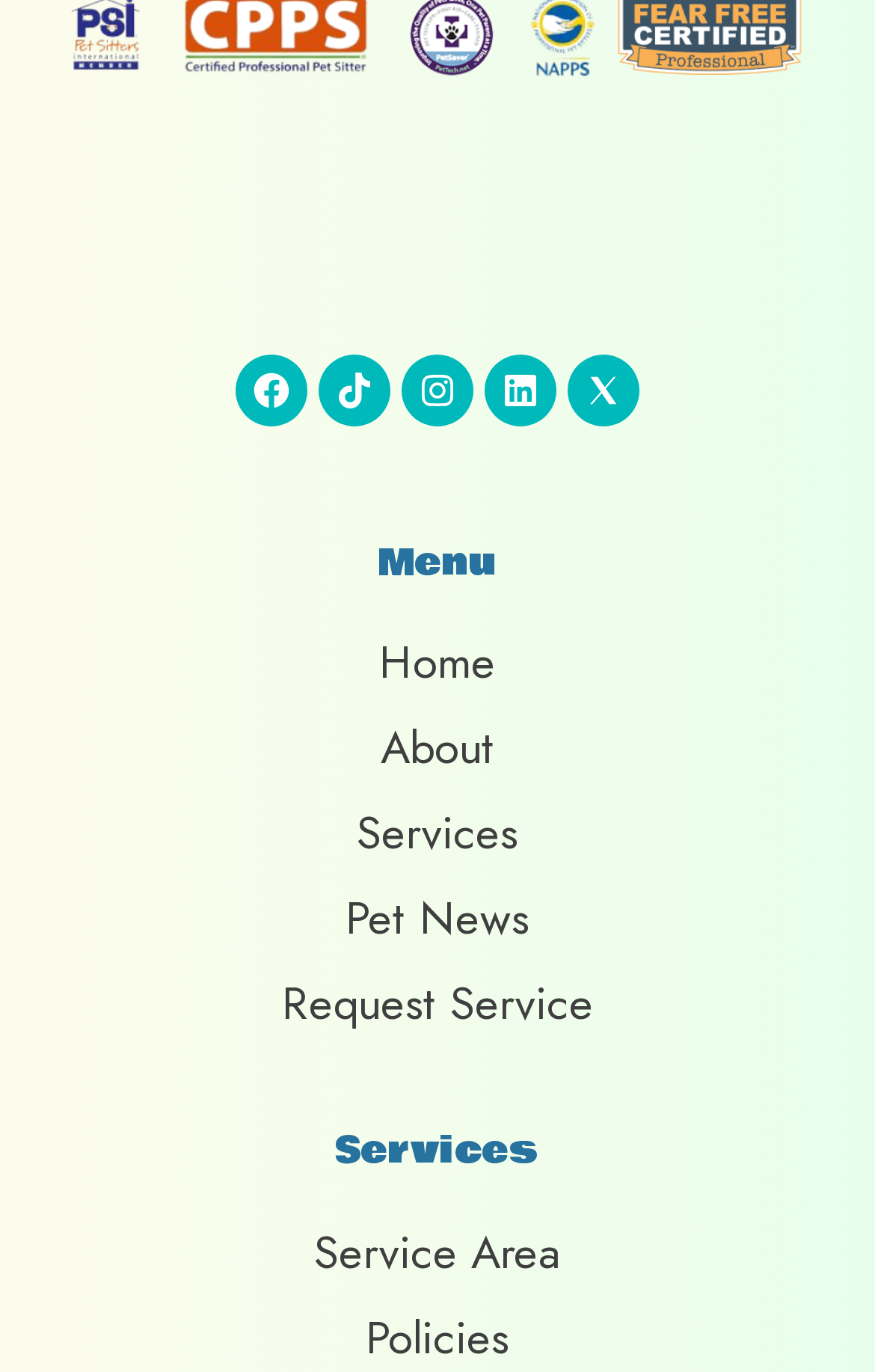Identify the bounding box coordinates of the region I need to click to complete this instruction: "Check Pet News".

[0.077, 0.648, 0.923, 0.694]